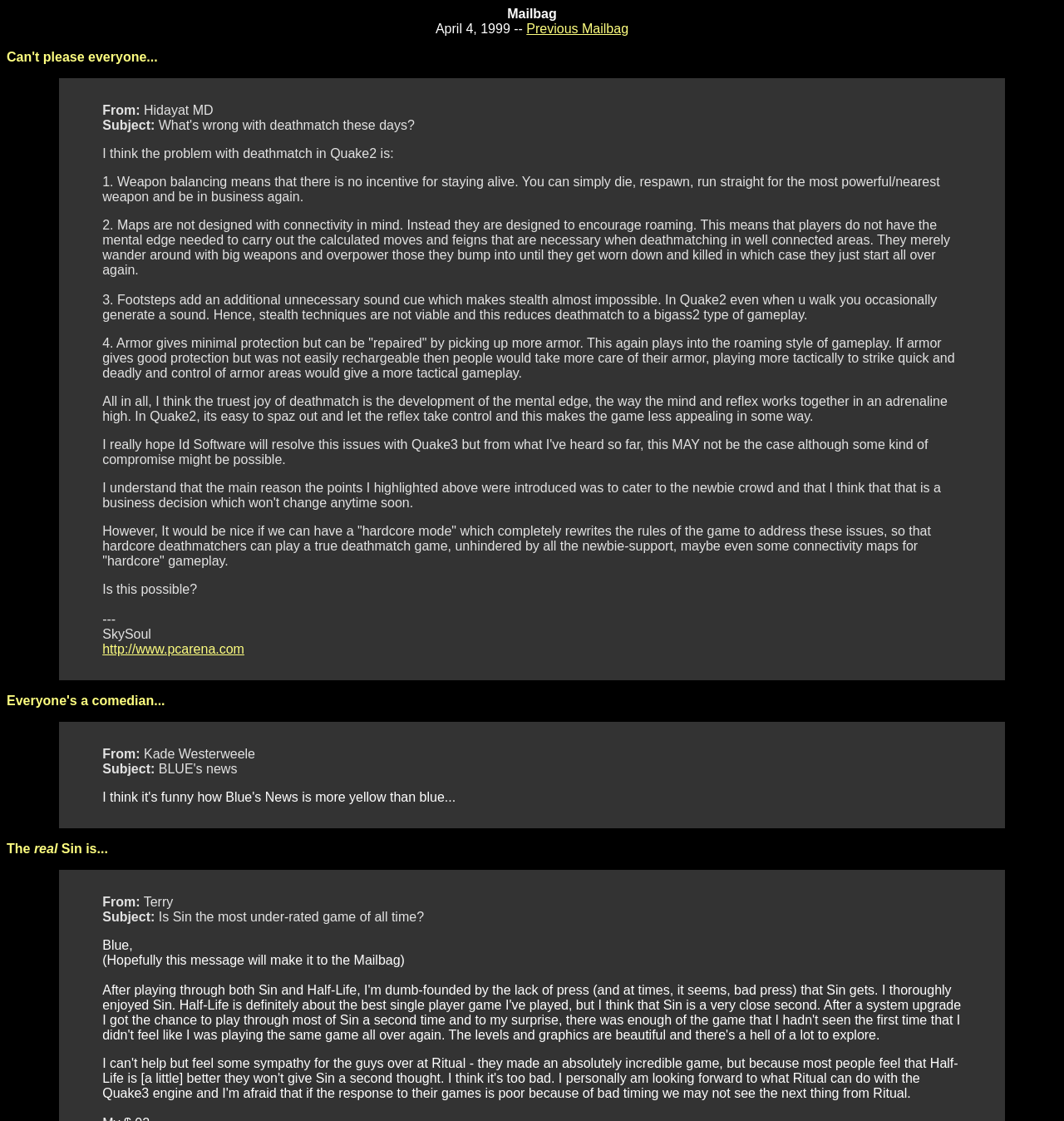What is the subject of the first mailbag entry?
Give a detailed response to the question by analyzing the screenshot.

The subject of the first mailbag entry is mentioned in the static text element 'Subject:' followed by the text 'I think the problem with deathmatch in Quake2 is:'.